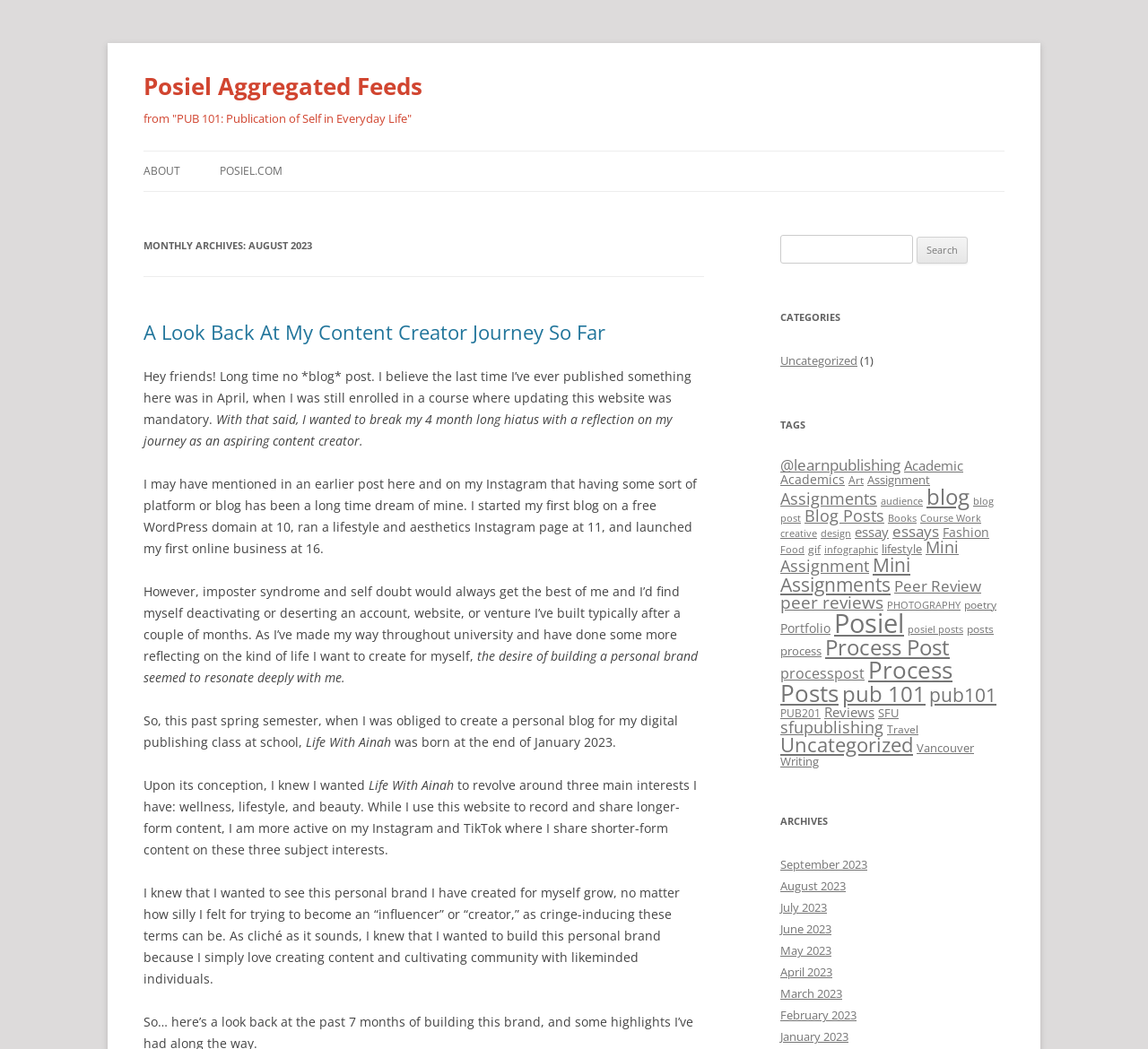Please pinpoint the bounding box coordinates for the region I should click to adhere to this instruction: "Go to 'August 2023' archives".

[0.68, 0.837, 0.737, 0.853]